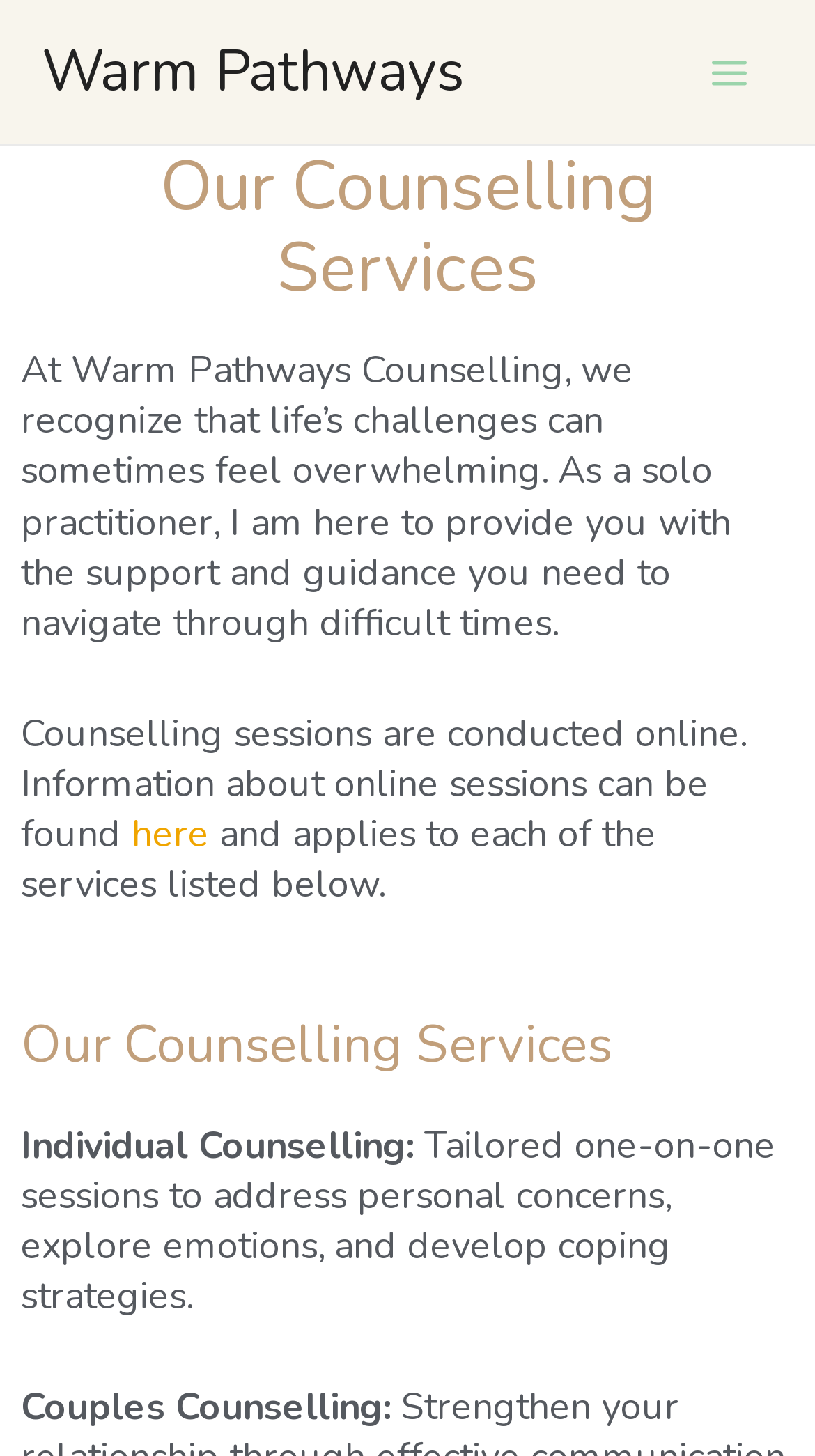Using the element description here, predict the bounding box coordinates for the UI element. Provide the coordinates in (top-left x, top-left y, bottom-right x, bottom-right y) format with values ranging from 0 to 1.

[0.162, 0.555, 0.256, 0.589]